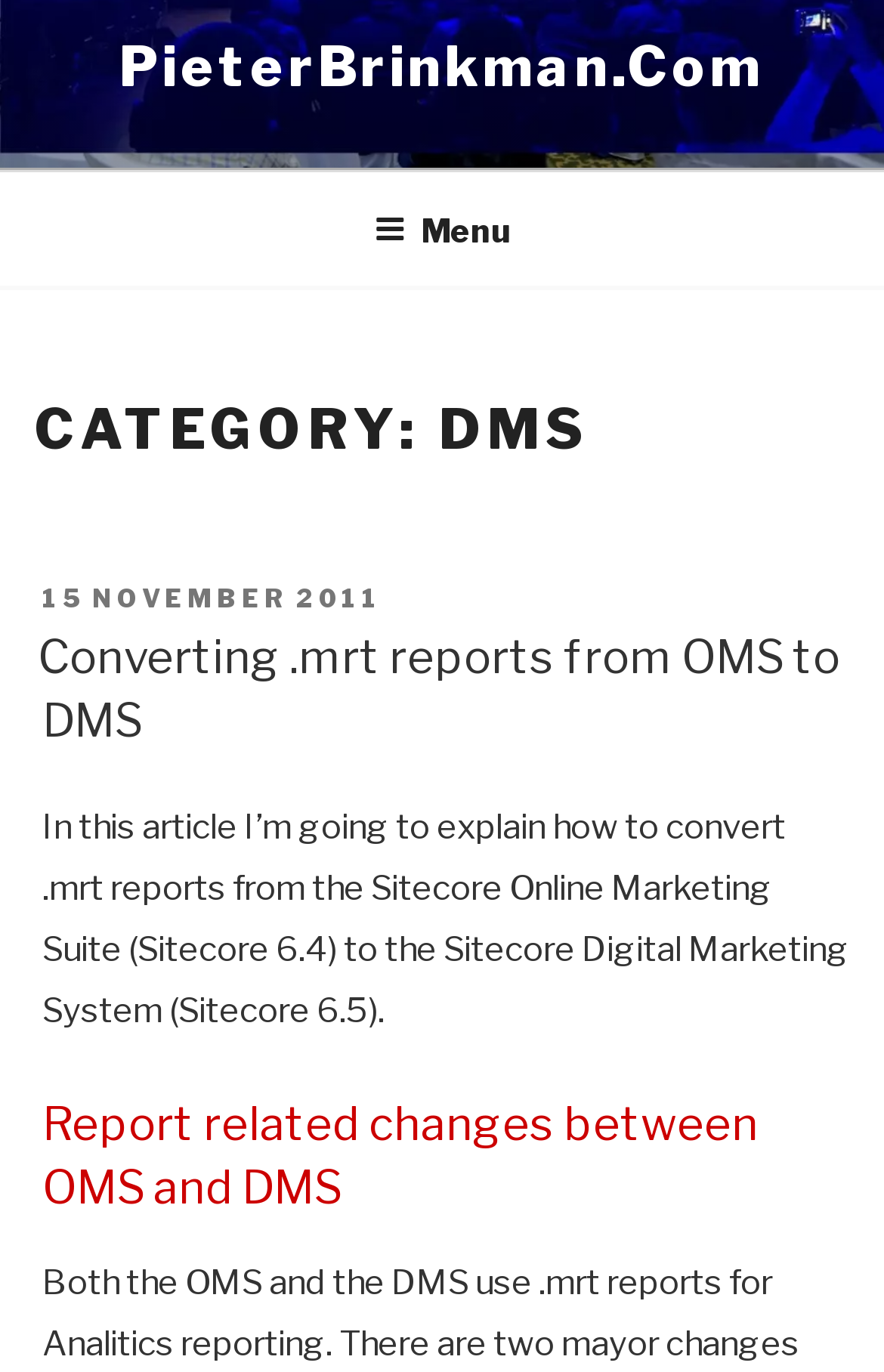Provide the bounding box coordinates for the UI element described in this sentence: "Main Menu". The coordinates should be four float values between 0 and 1, i.e., [left, top, right, bottom].

None